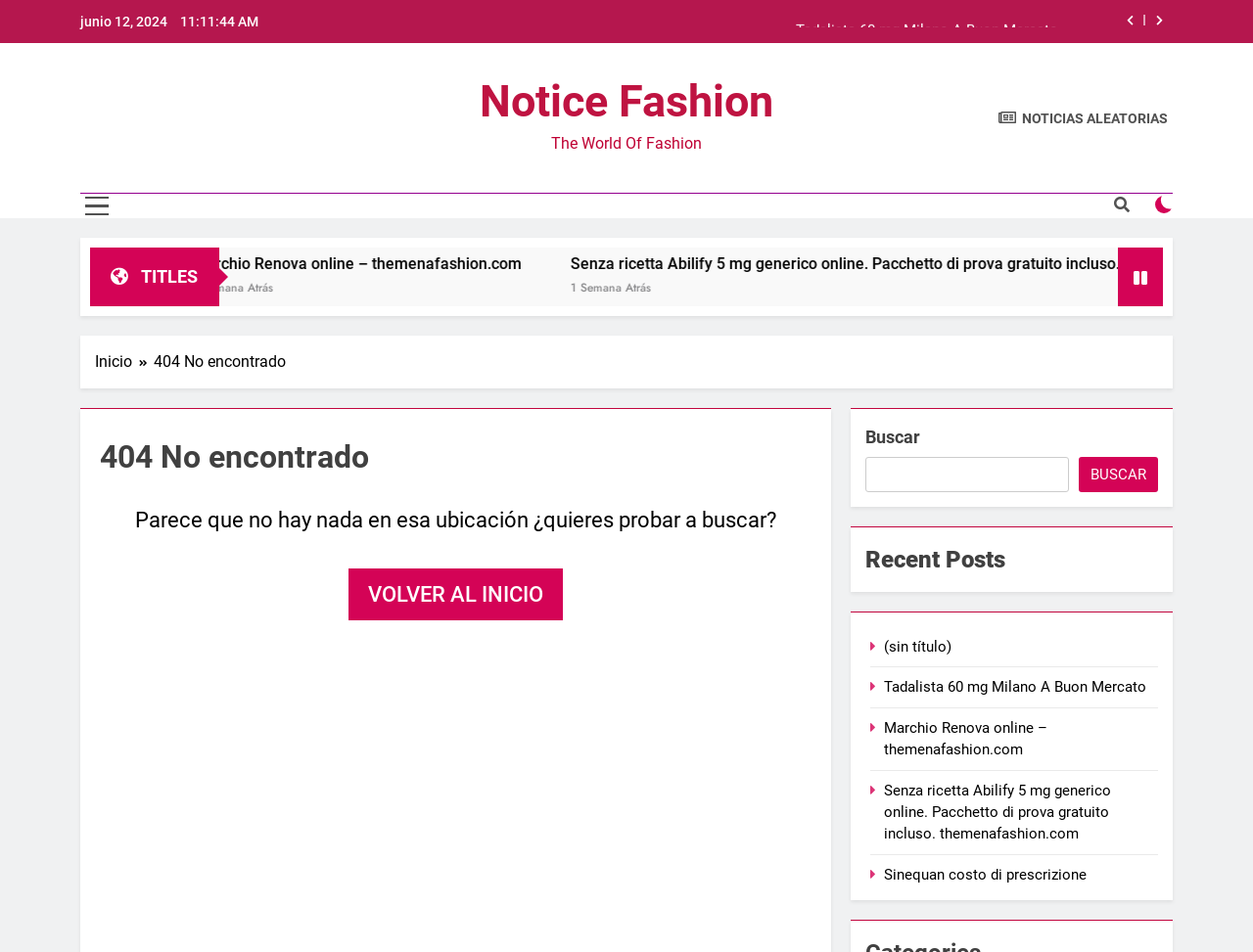What is the name of the website?
Using the image as a reference, answer the question in detail.

The name of the website can be found in the top navigation bar, where it is displayed as 'Notice Fashion'. This is likely the title or brand name of the website.